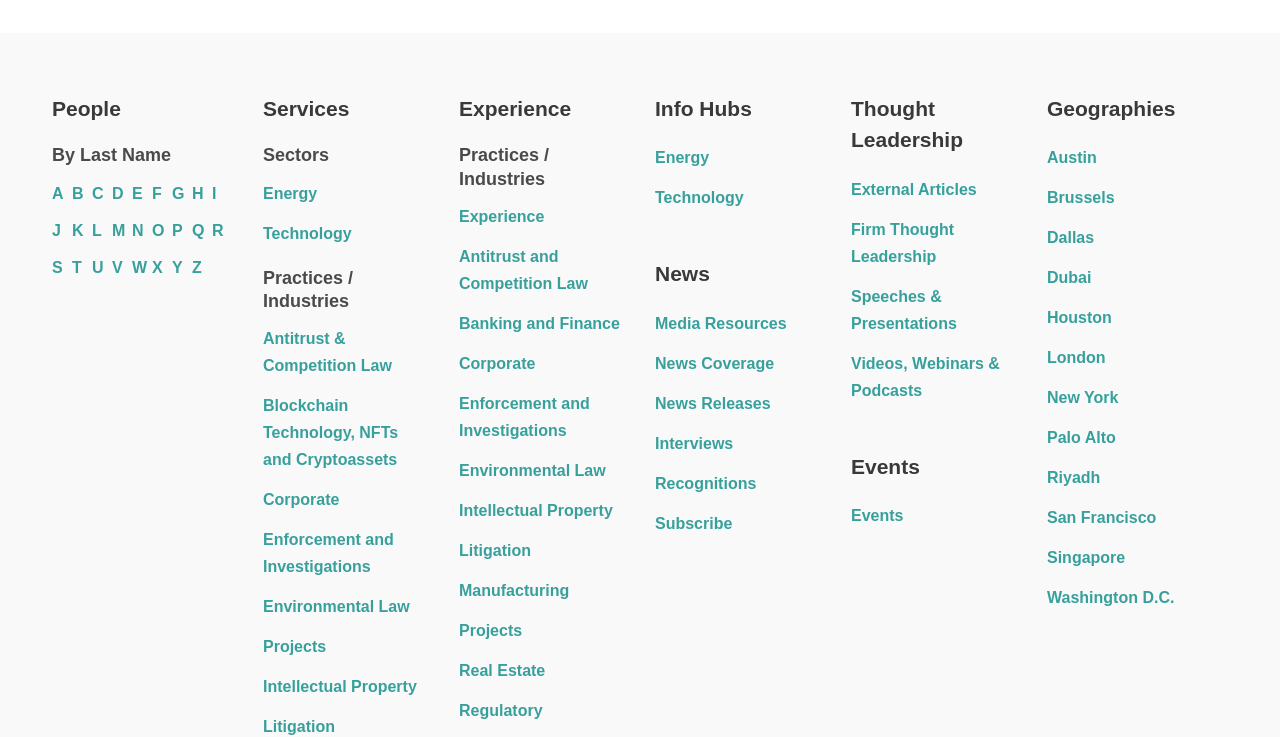Provide the bounding box coordinates of the area you need to click to execute the following instruction: "Select 'Energy' under Services".

[0.205, 0.251, 0.248, 0.274]